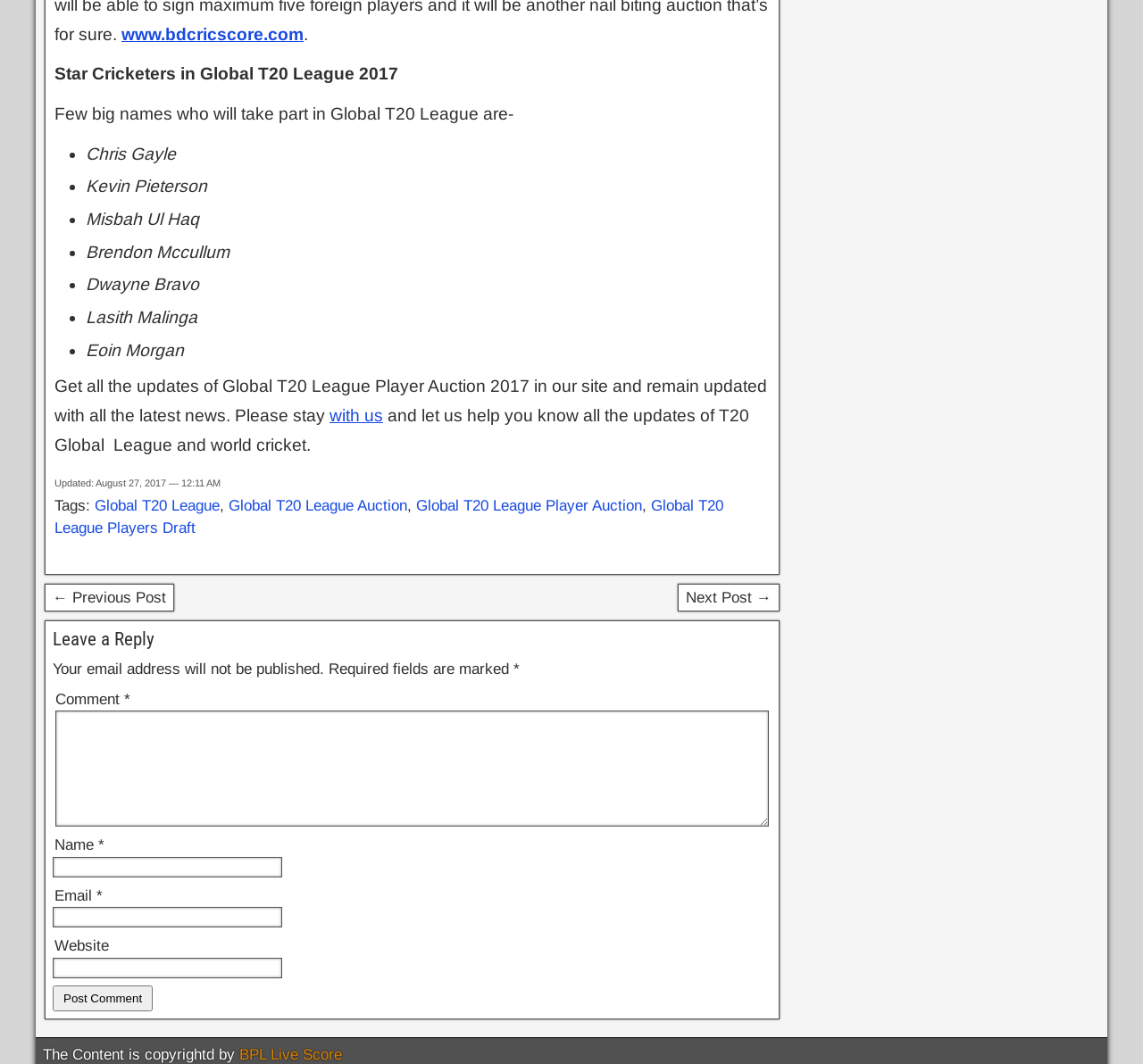Answer the following in one word or a short phrase: 
How many fields are required to be filled in the comment section?

Three